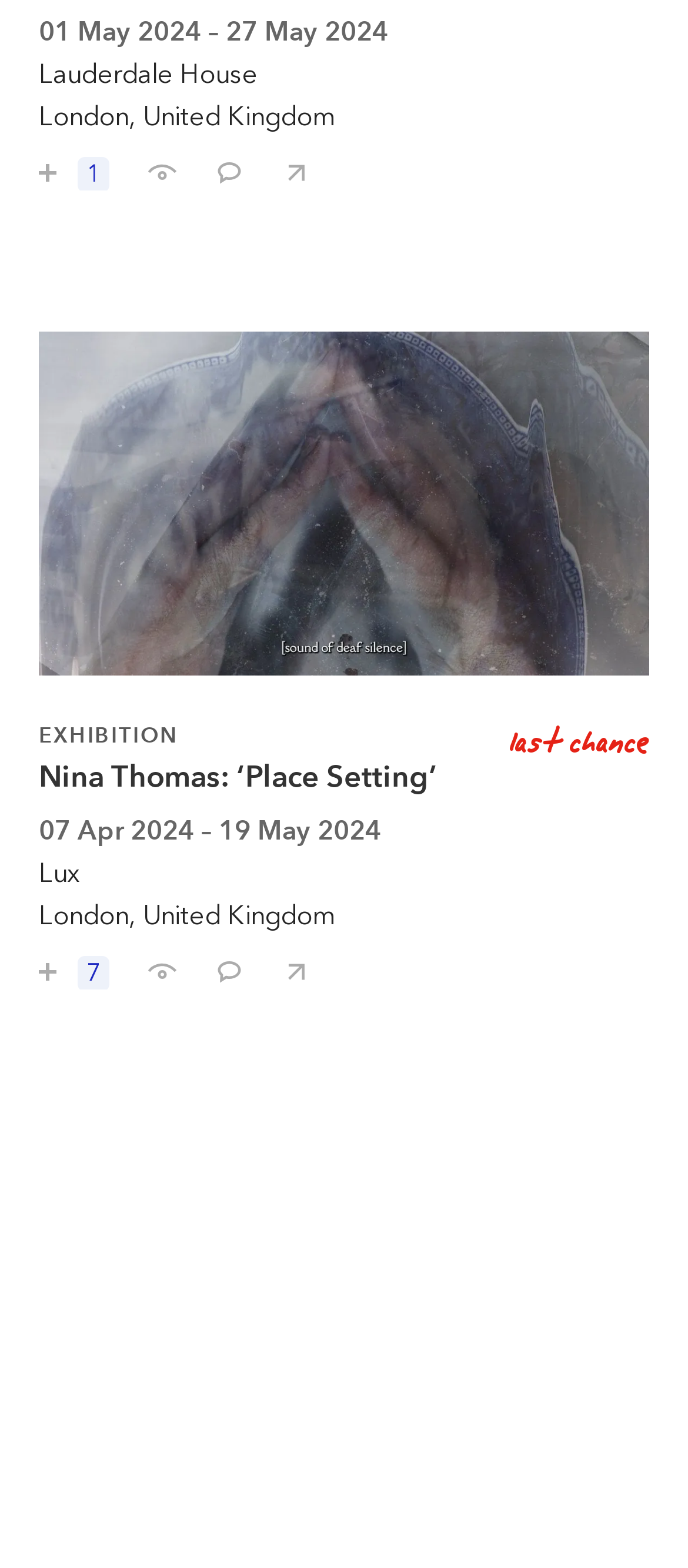Select the bounding box coordinates of the element I need to click to carry out the following instruction: "View Nina Thomas: ‘Place Setting’ exhibition".

[0.056, 0.212, 0.944, 0.597]